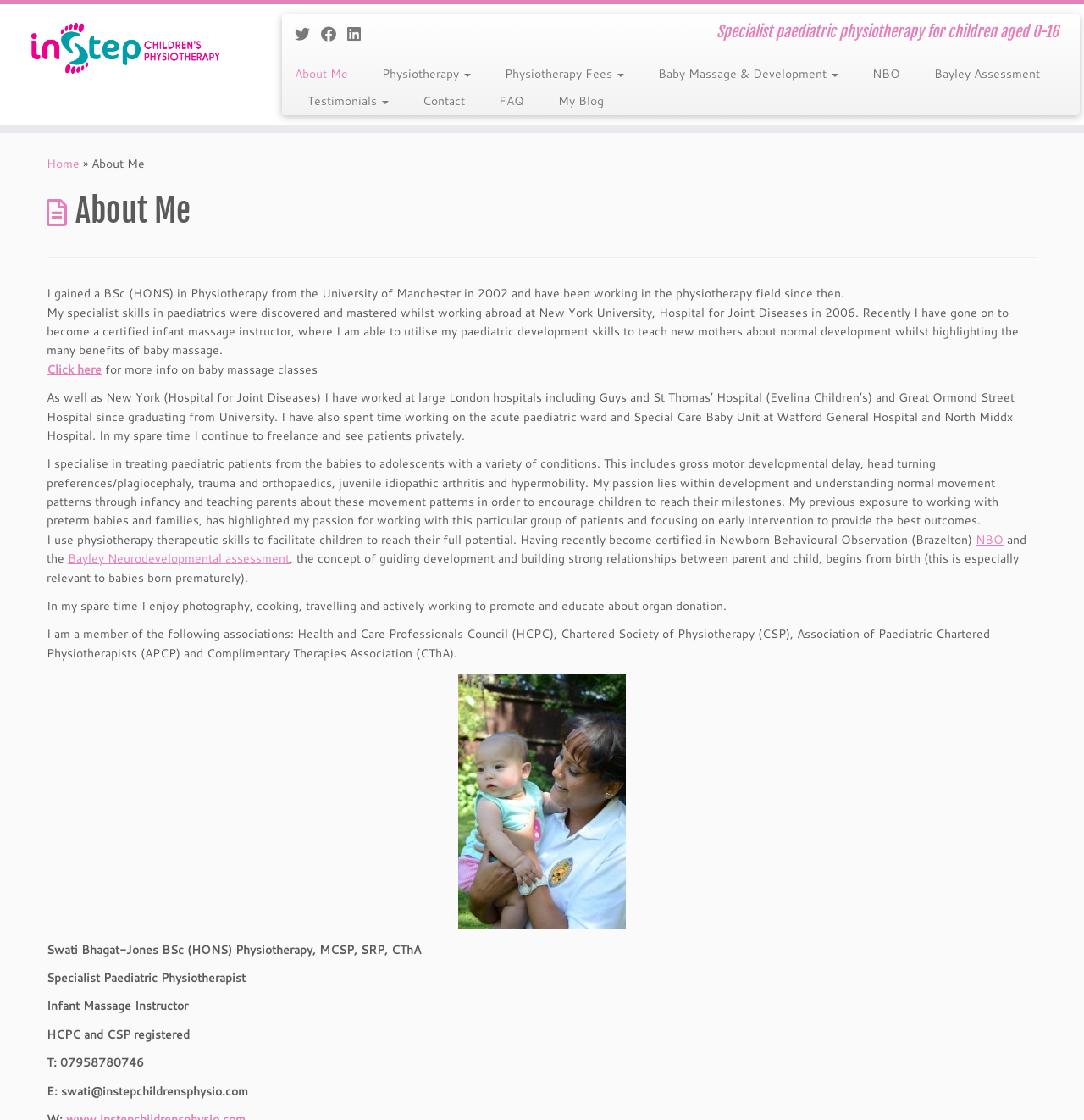What is the profession of the person described on this webpage?
Please analyze the image and answer the question with as much detail as possible.

Based on the webpage content, specifically the text 'Specialist Paediatric Physiotherapist' and 'I gained a BSc (HONS) in Physiotherapy from the University of Manchester in 2002', it is clear that the person described on this webpage is a physiotherapist.